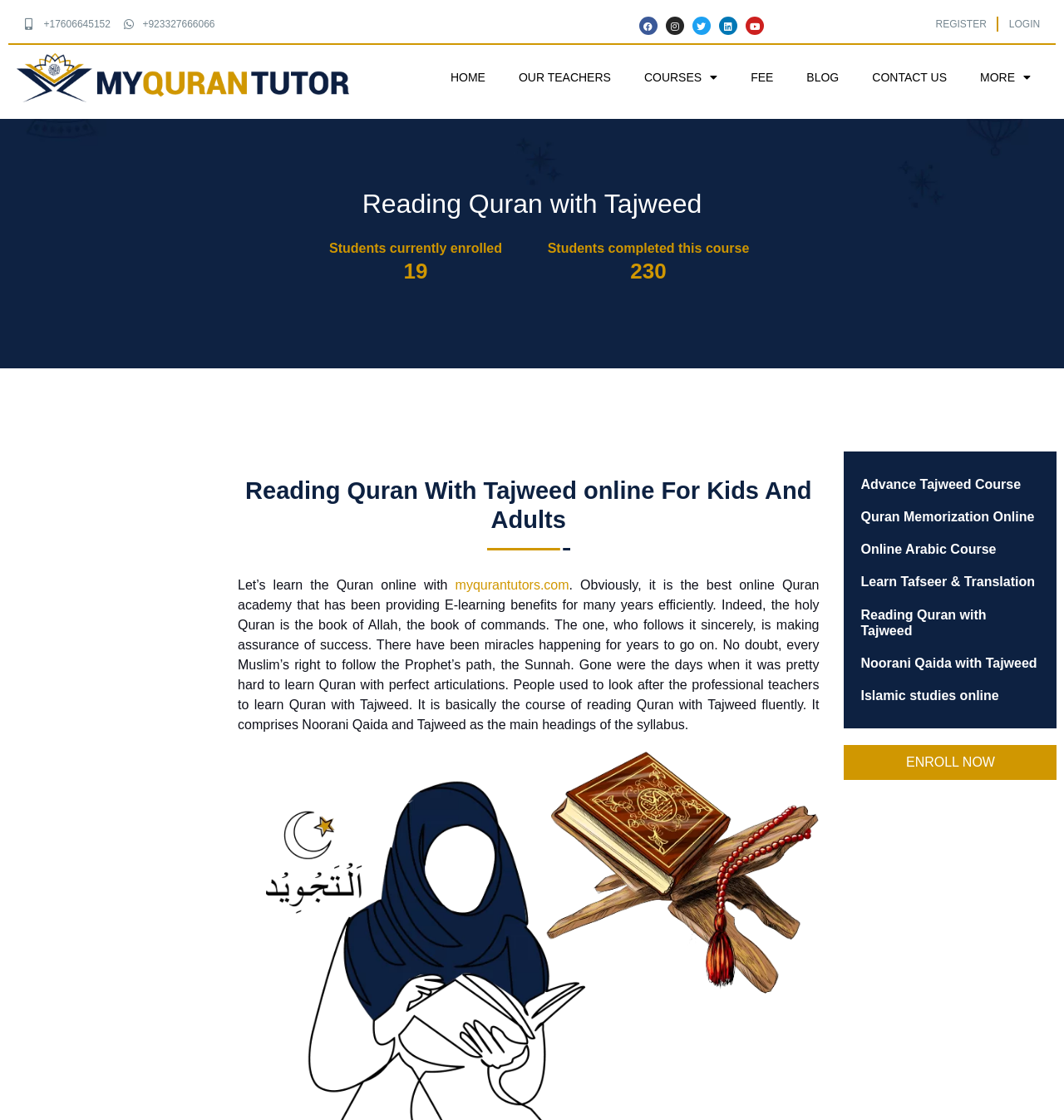Based on the element description, predict the bounding box coordinates (top-left x, top-left y, bottom-right x, bottom-right y) for the UI element in the screenshot: Online Arabic Course

[0.793, 0.476, 0.993, 0.505]